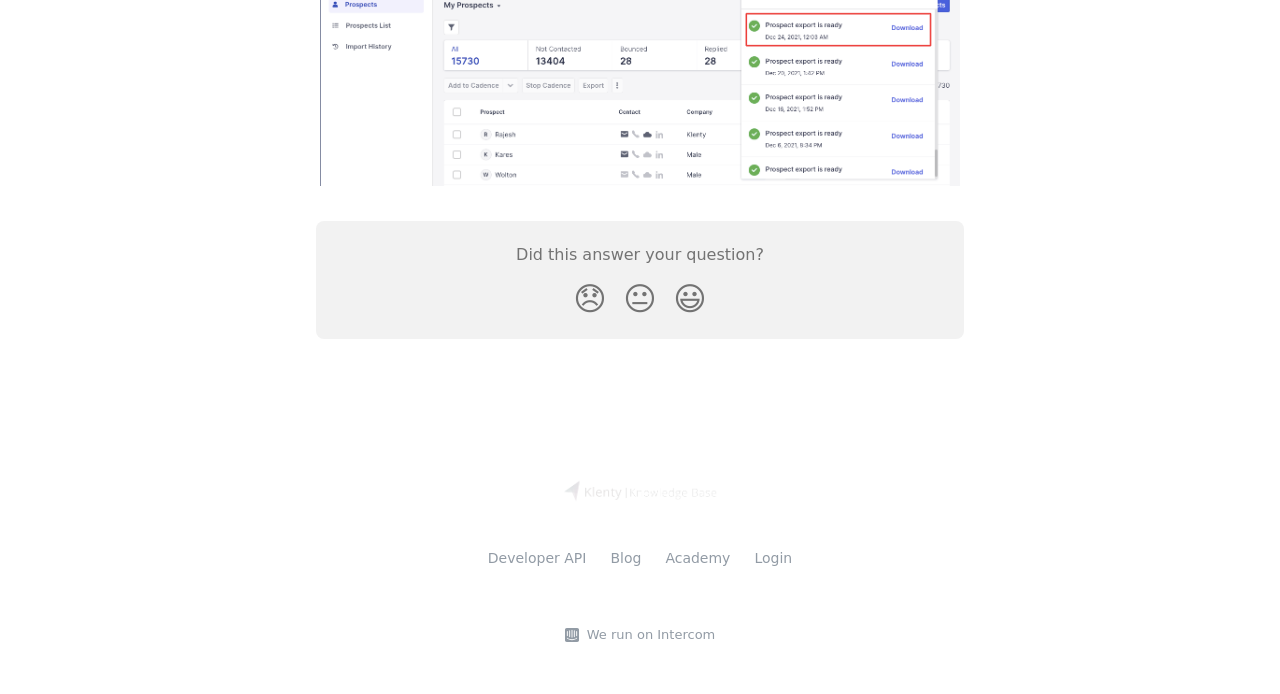Using the provided description: "alt="Klenty Help Center"", find the bounding box coordinates of the corresponding UI element. The output should be four float numbers between 0 and 1, in the format [left, top, right, bottom].

[0.438, 0.69, 0.562, 0.72]